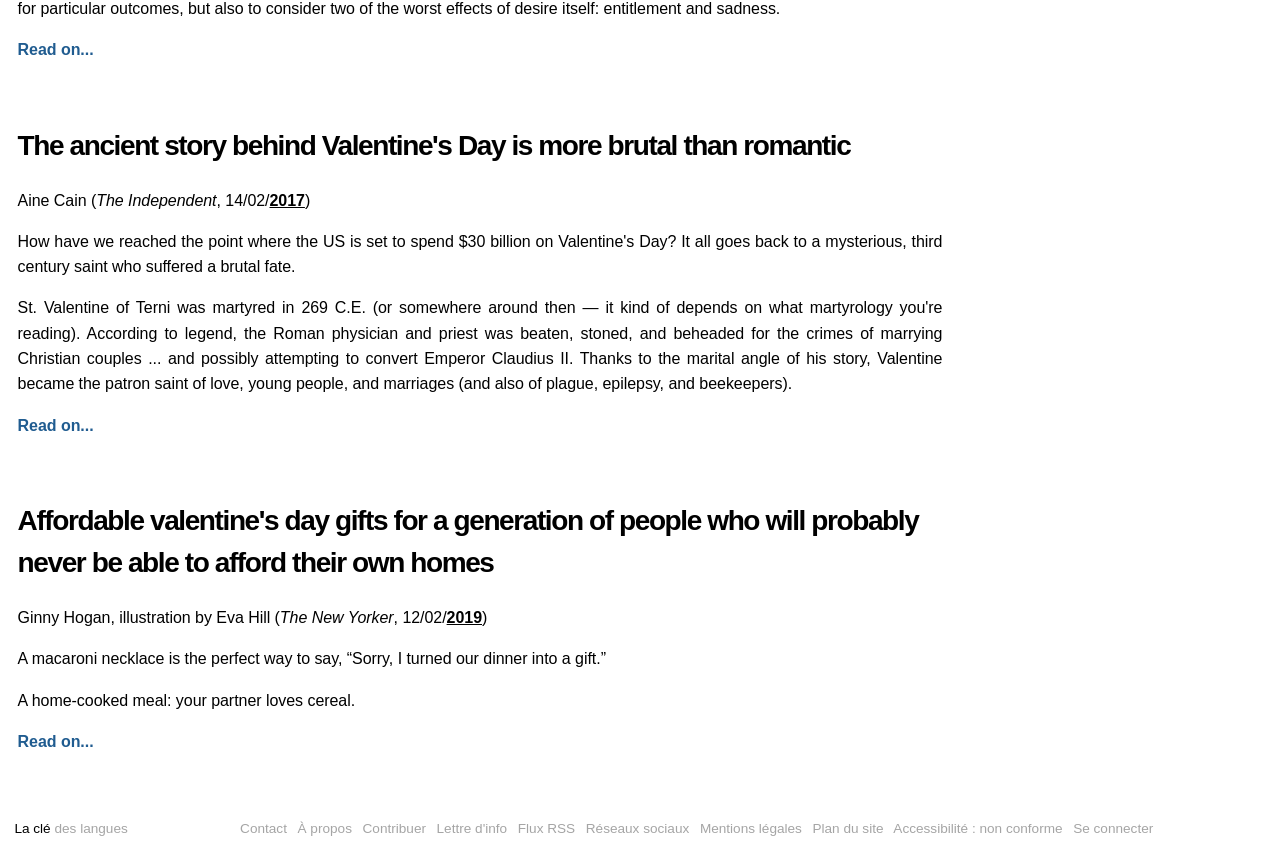How many articles are listed on this webpage?
We need a detailed and exhaustive answer to the question. Please elaborate.

There are three headings on the webpage, each corresponding to a different article. The headings are 'The ancient story behind Valentine's Day is more brutal than romantic', 'Affordable valentine's day gifts for a generation of people who will probably never be able to afford their own homes', and an unnamed heading with a quote about a macaroni necklace.